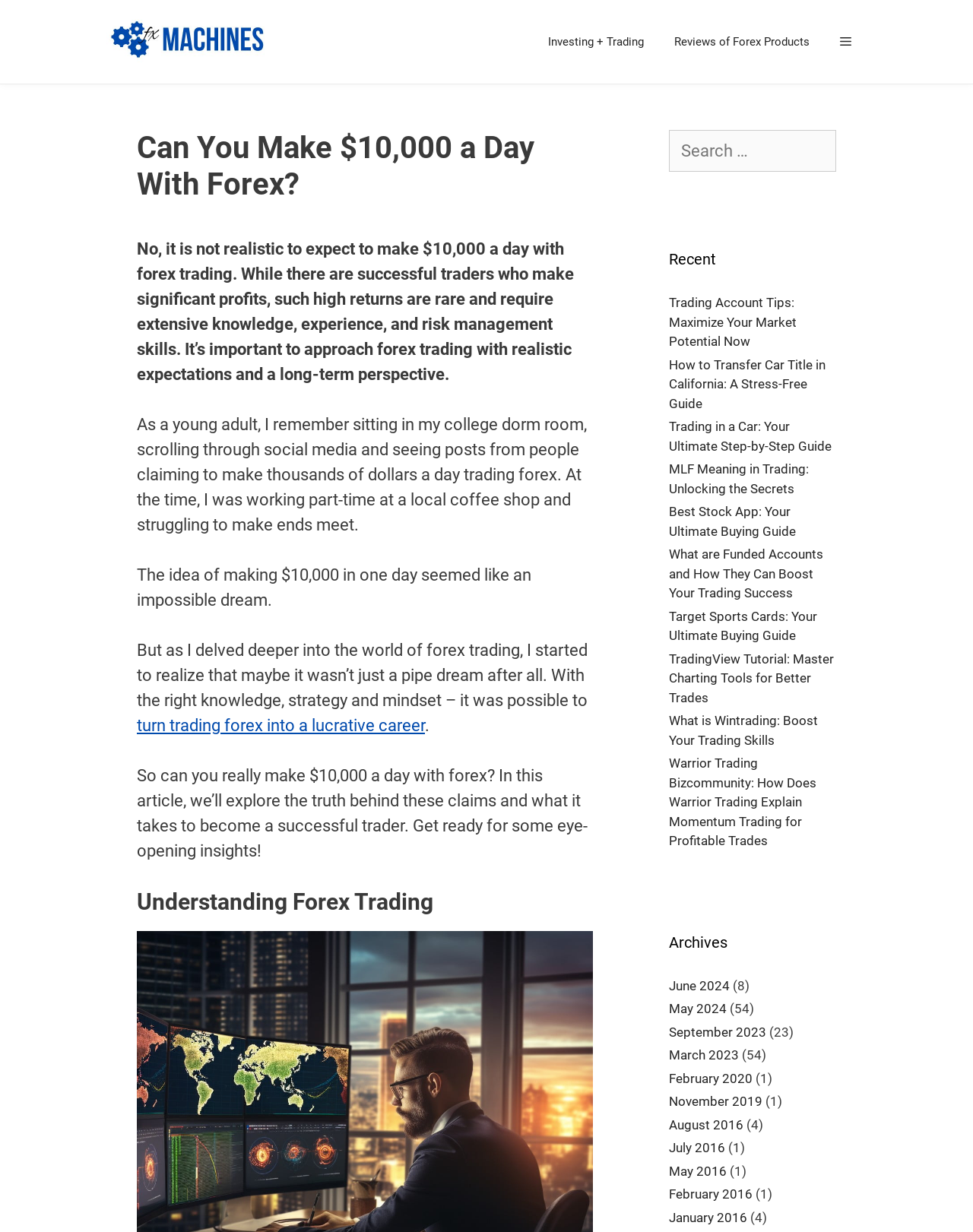Please find the bounding box coordinates of the clickable region needed to complete the following instruction: "Click on the 'Forex Machines' link". The bounding box coordinates must consist of four float numbers between 0 and 1, i.e., [left, top, right, bottom].

[0.109, 0.0, 0.289, 0.068]